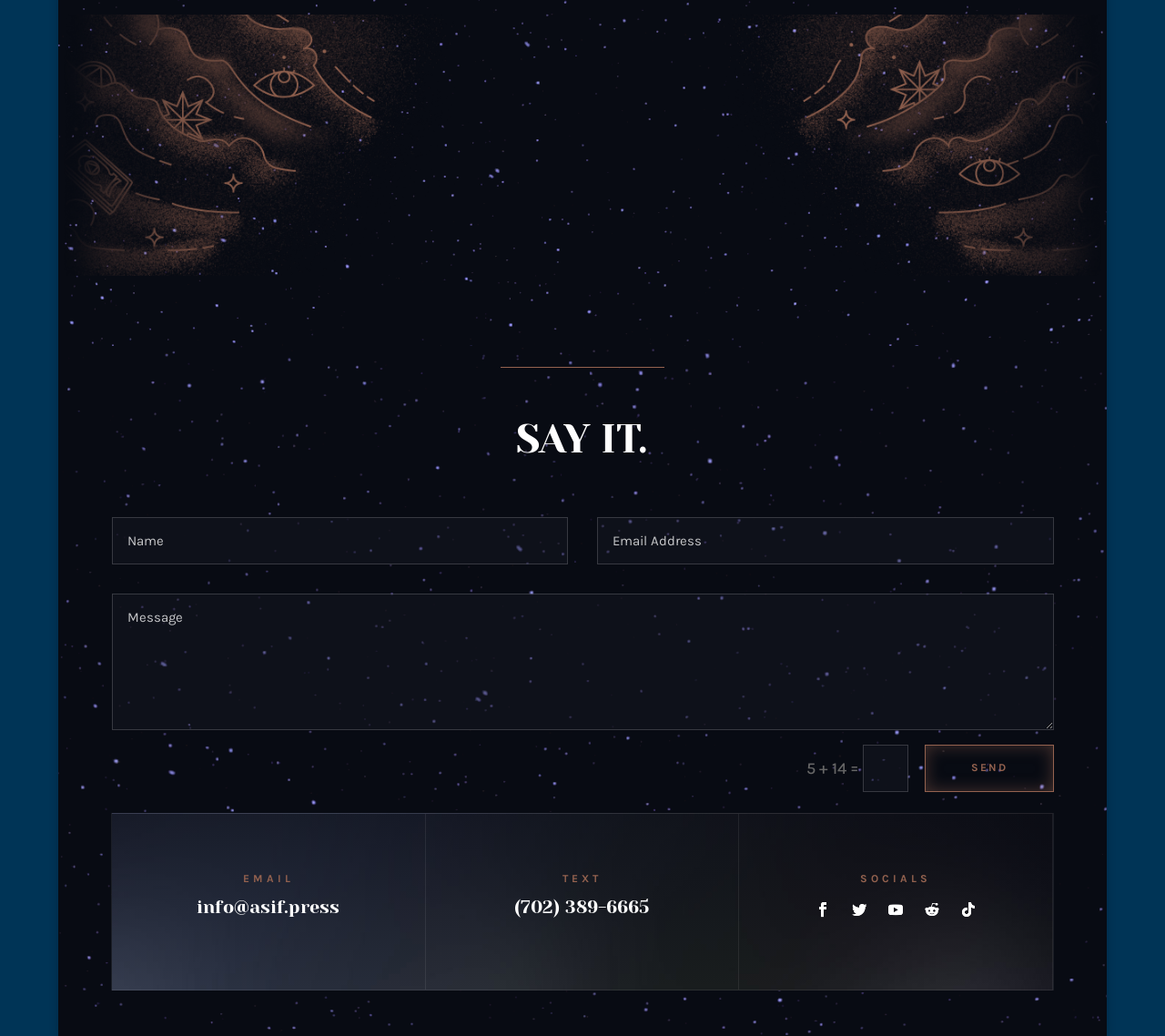Identify and provide the bounding box coordinates of the UI element described: "name="et_pb_contact_message_0" placeholder="Message"". The coordinates should be formatted as [left, top, right, bottom], with each number being a float between 0 and 1.

[0.096, 0.573, 0.905, 0.704]